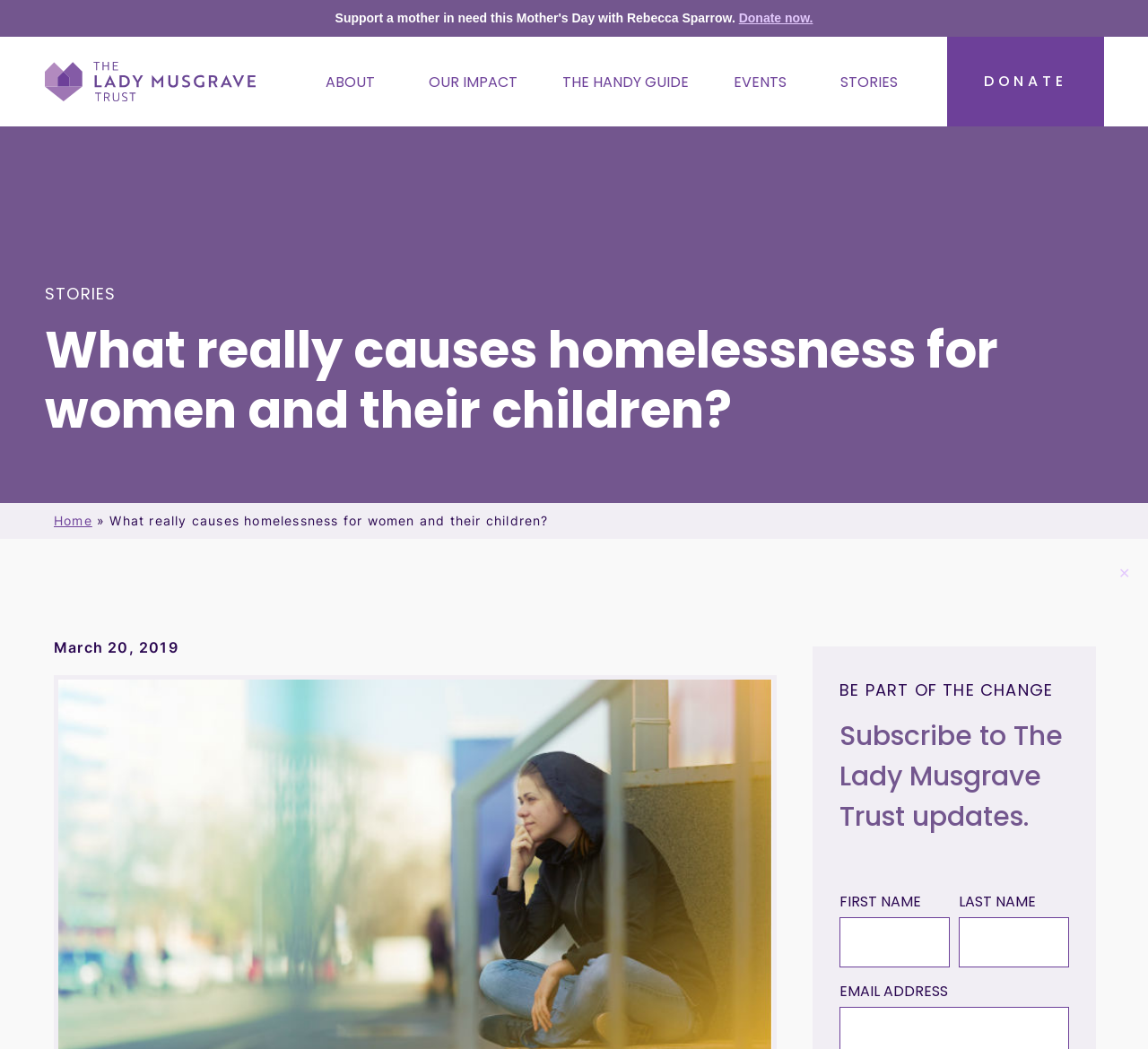What is the date mentioned on the webpage?
We need a detailed and exhaustive answer to the question. Please elaborate.

I found a static text element with the text 'March 20, 2019', which suggests that this is a date mentioned on the webpage.